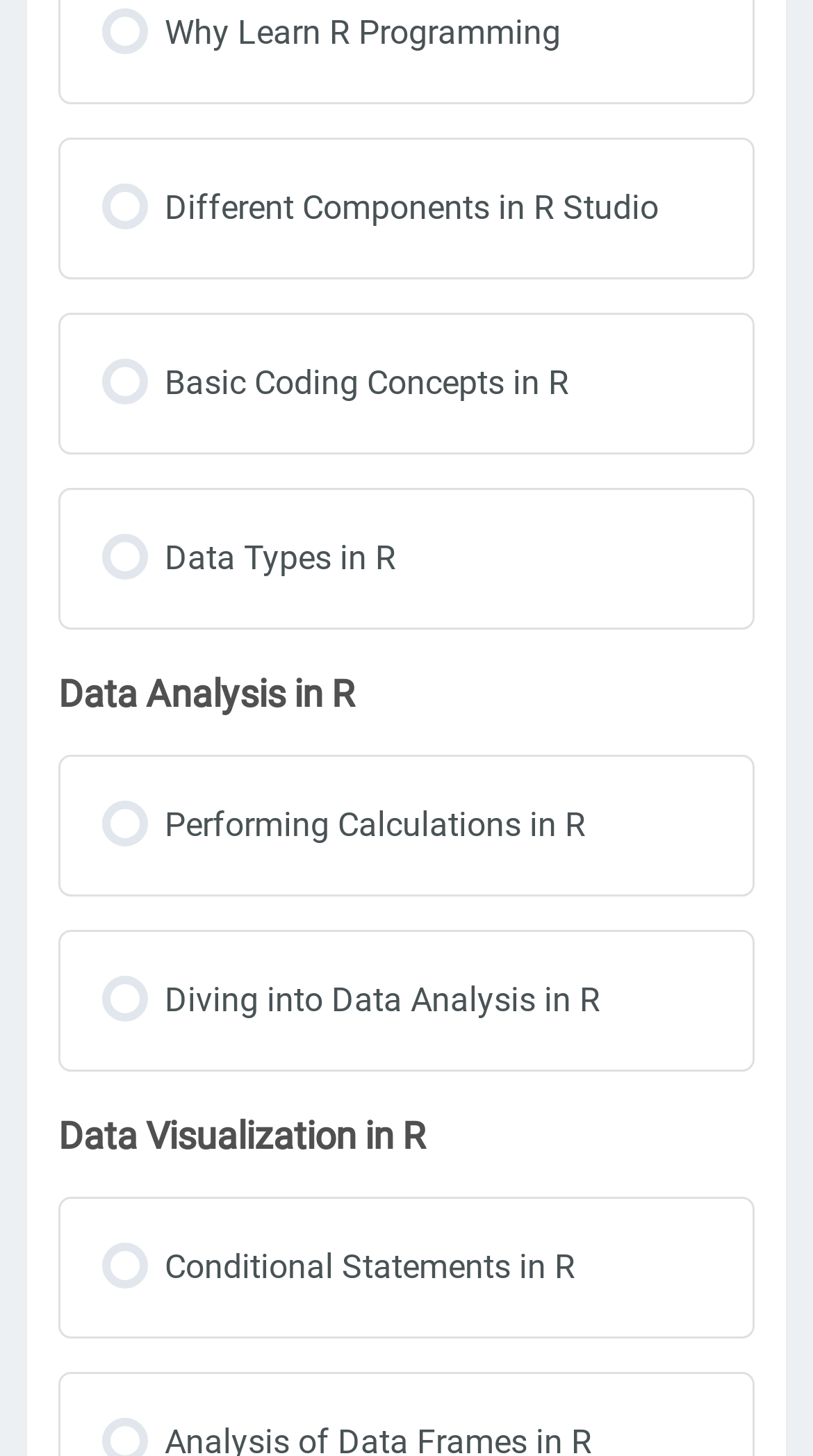Provide a single word or phrase to answer the given question: 
What is the topic below 'Data Types in R'?

Data Analysis in R